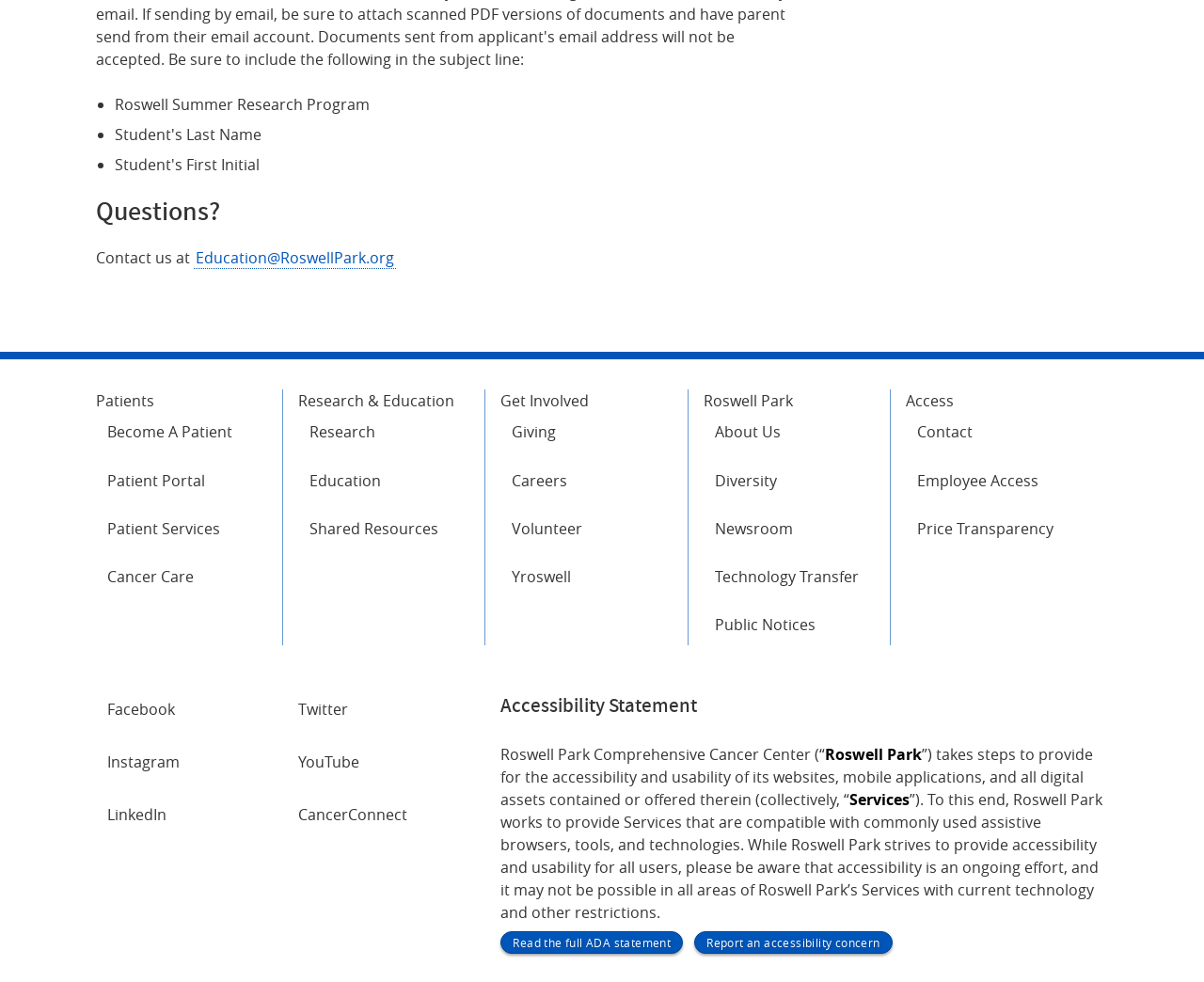Determine the bounding box coordinates of the clickable area required to perform the following instruction: "Read the full ADA statement". The coordinates should be represented as four float numbers between 0 and 1: [left, top, right, bottom].

[0.416, 0.948, 0.567, 0.971]